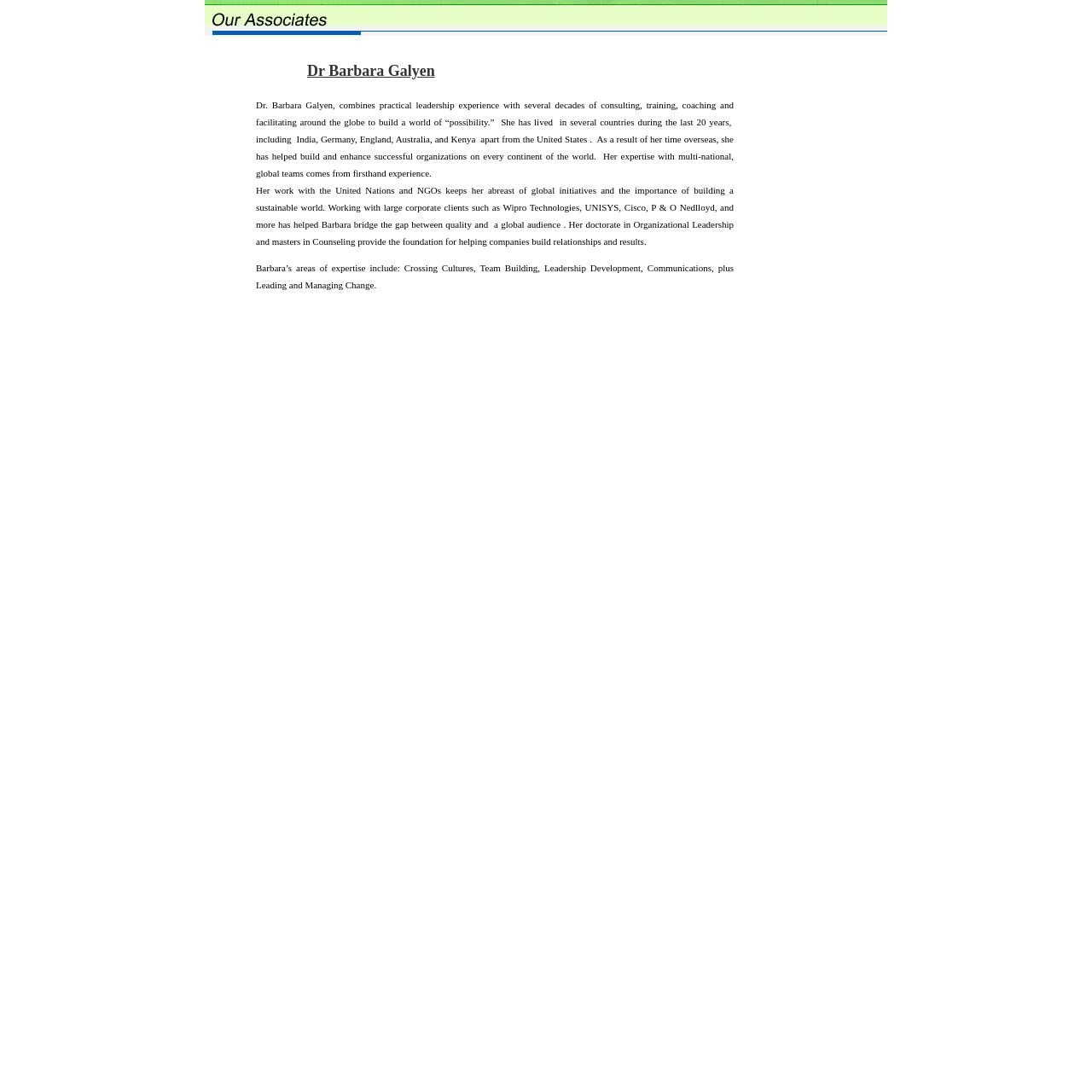What type of organizations has Dr. Barbara Galyen worked with?
Kindly offer a comprehensive and detailed response to the question.

The webpage mentions that Dr. Barbara Galyen has worked with large corporate clients such as Wipro Technologies, UNISYS, Cisco, P & O Nedlloyd, and more, indicating that she has worked with multinational corporations.